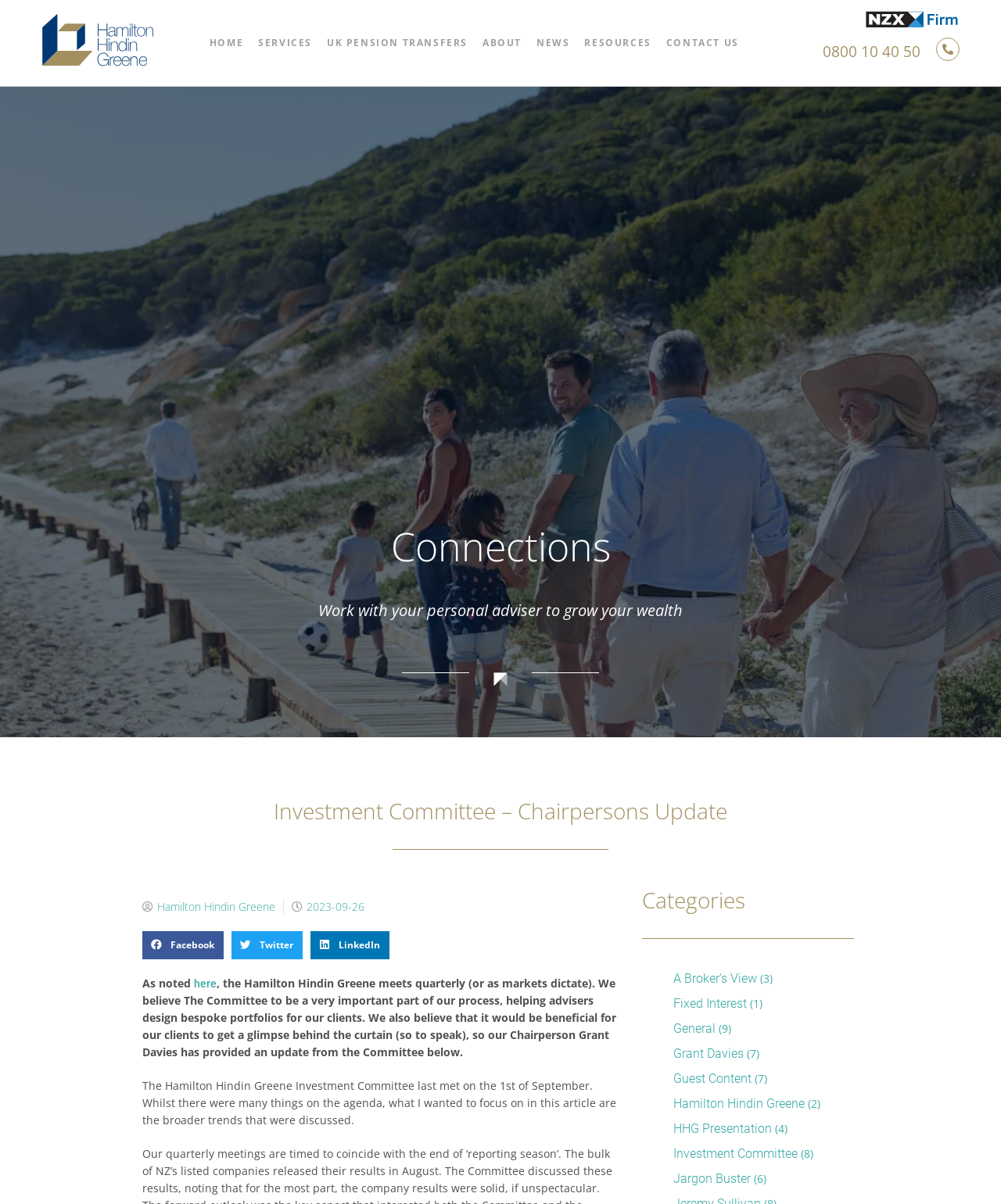Pinpoint the bounding box coordinates of the element you need to click to execute the following instruction: "Click the here link". The bounding box should be represented by four float numbers between 0 and 1, in the format [left, top, right, bottom].

[0.194, 0.811, 0.216, 0.822]